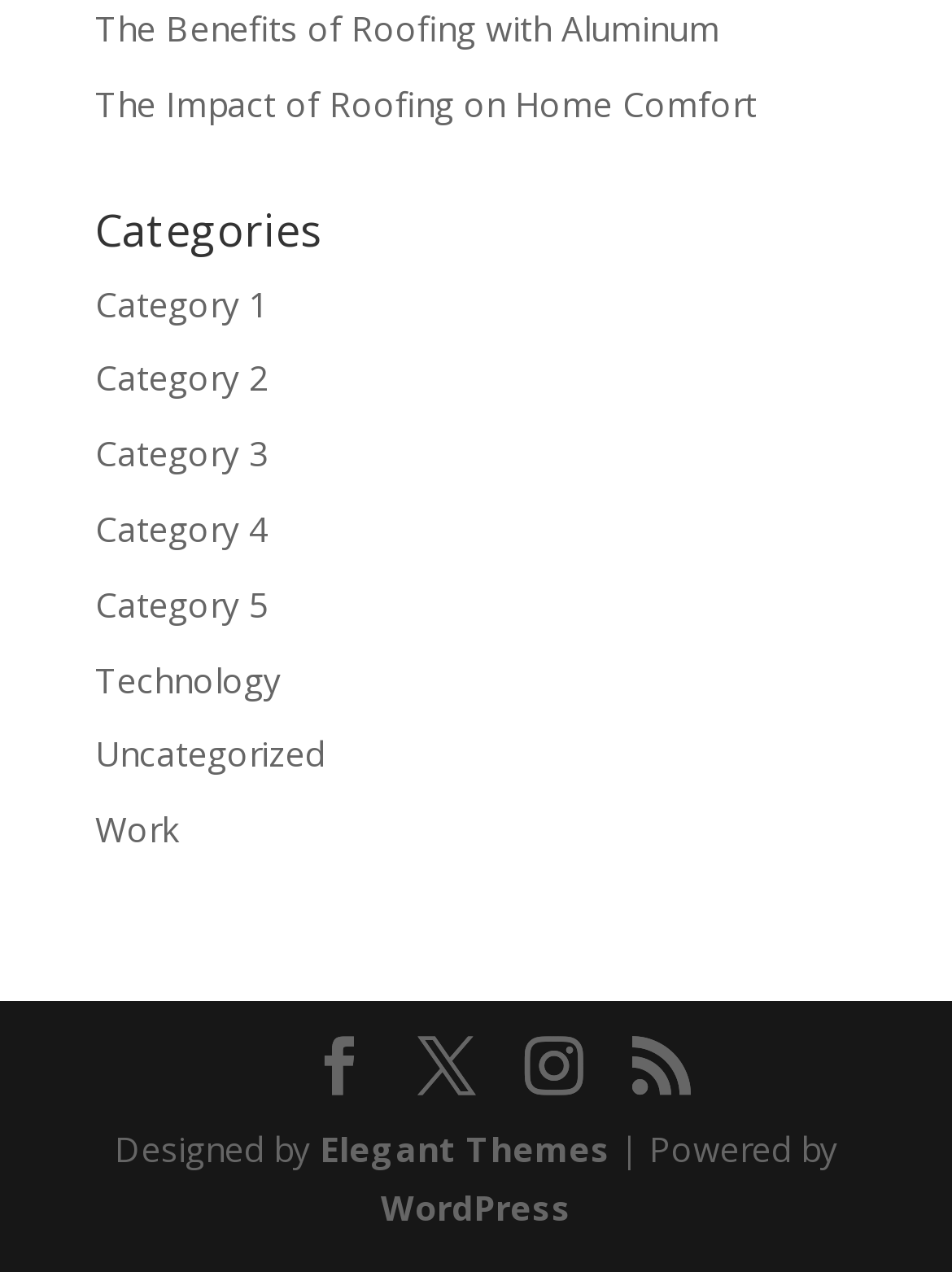How many categories are listed?
Analyze the image and provide a thorough answer to the question.

I counted the number of links under the 'Categories' heading, which are 'Category 1', 'Category 2', 'Category 3', 'Category 4', 'Category 5', and 'Uncategorized', totaling 6 categories.